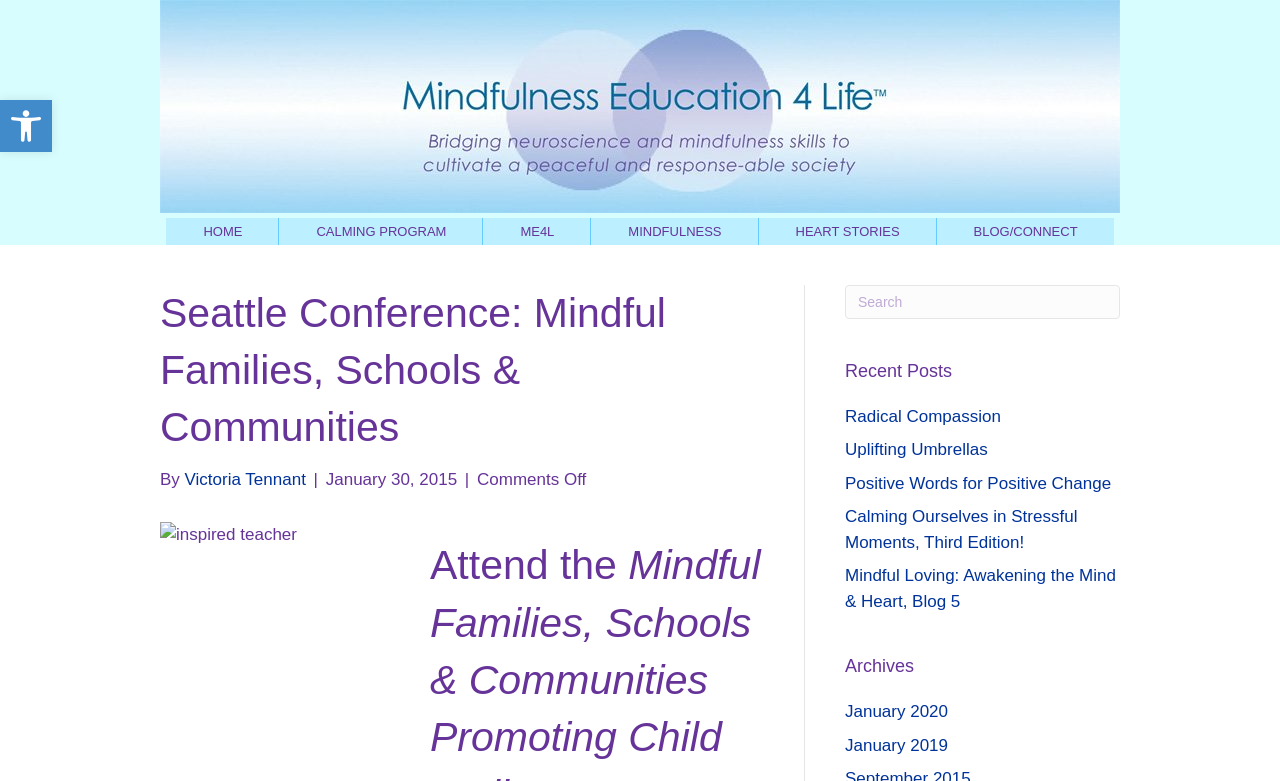Determine the bounding box coordinates of the target area to click to execute the following instruction: "Go to home page."

[0.13, 0.278, 0.217, 0.313]